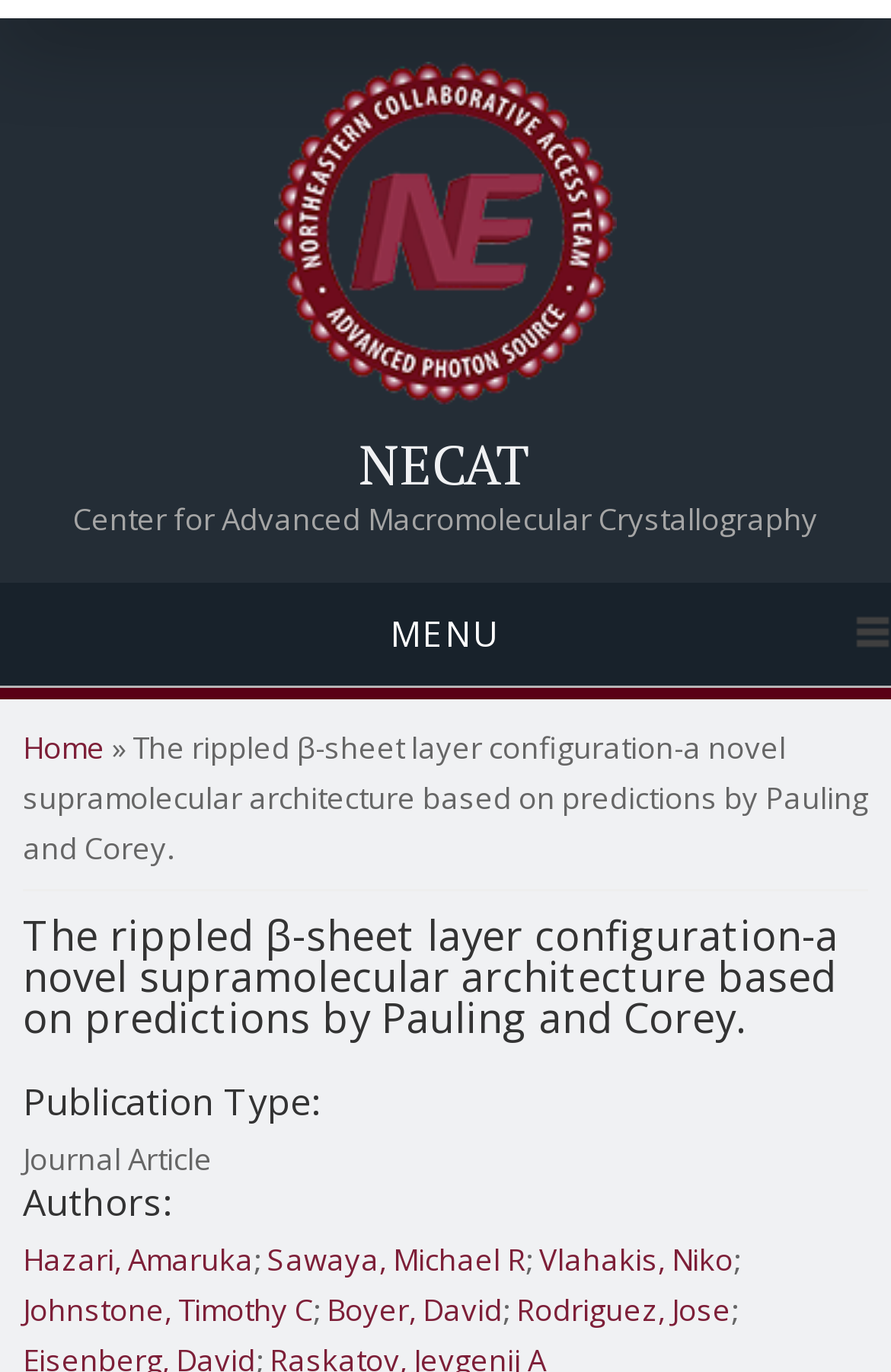Find and indicate the bounding box coordinates of the region you should select to follow the given instruction: "open menu".

[0.0, 0.425, 1.0, 0.501]